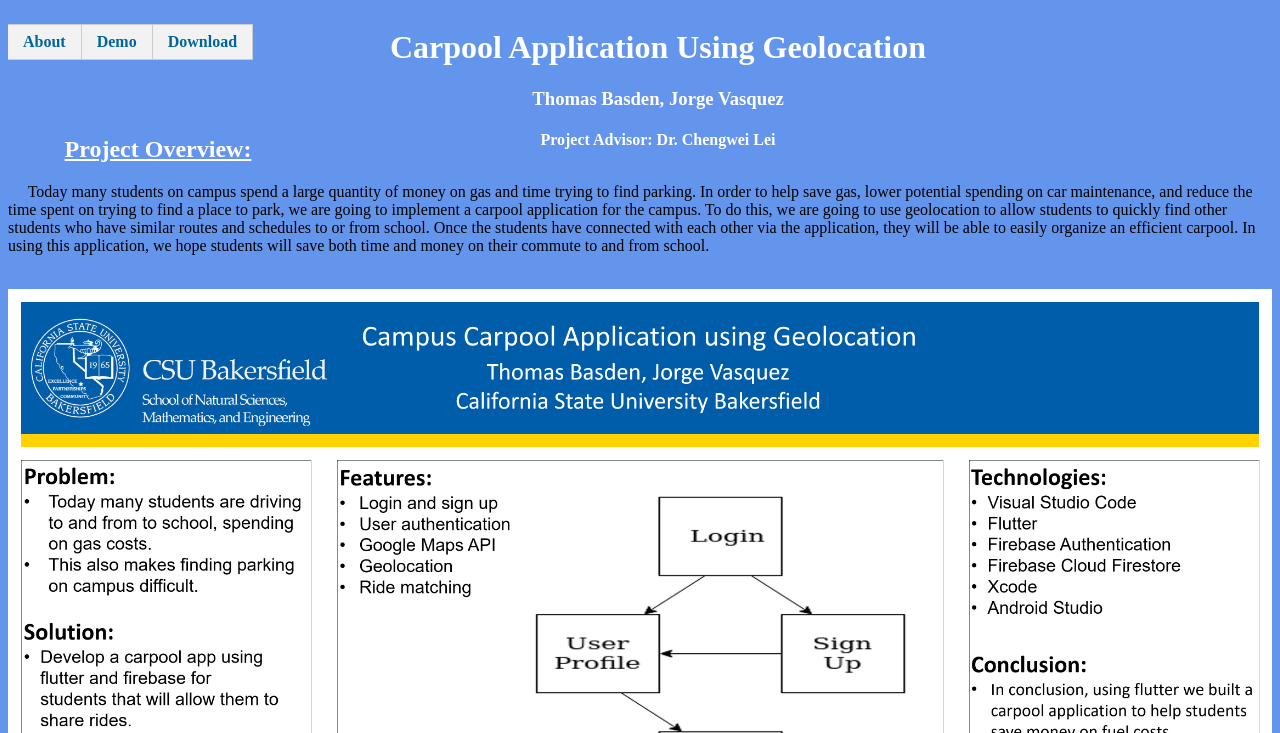What are the three main sections of the webpage?
Using the image as a reference, answer with just one word or a short phrase.

About, Demo, Download